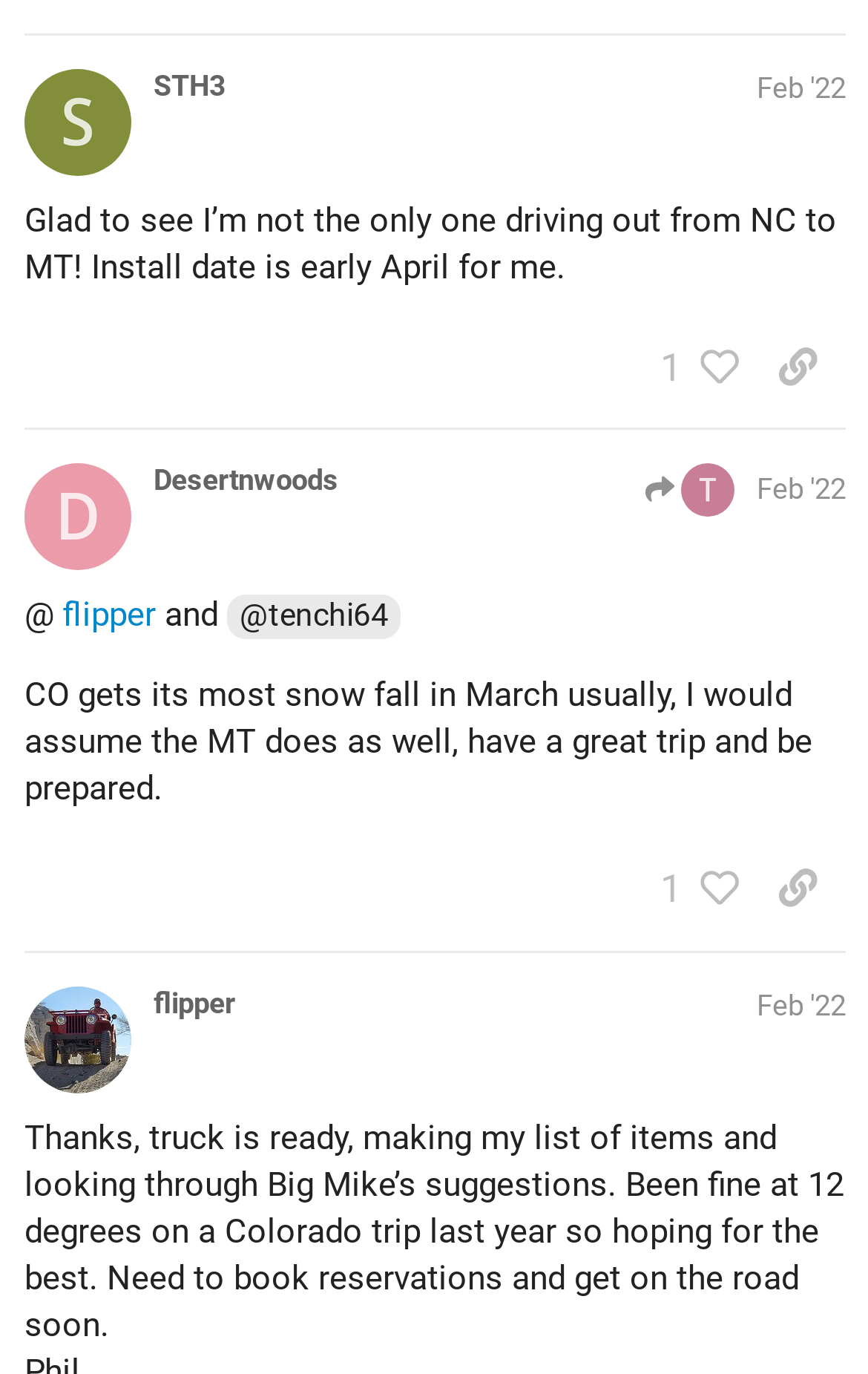Please locate the bounding box coordinates of the element's region that needs to be clicked to follow the instruction: "Open the site feedback category". The bounding box coordinates should be provided as four float numbers between 0 and 1, i.e., [left, top, right, bottom].

[0.472, 0.825, 0.862, 0.854]